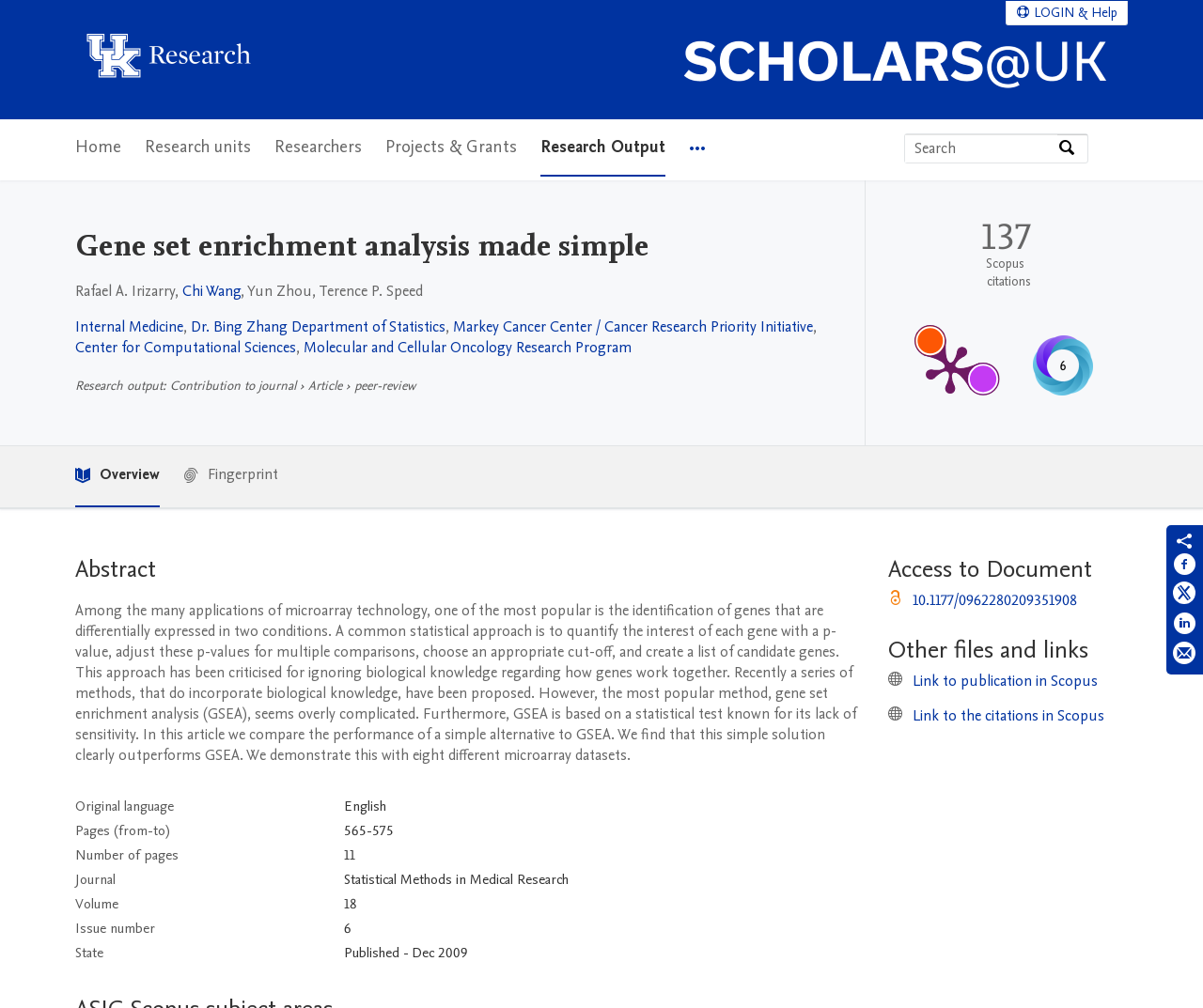Pinpoint the bounding box coordinates of the area that should be clicked to complete the following instruction: "Search for something". The coordinates must be given as four float numbers between 0 and 1, i.e., [left, top, right, bottom].

None